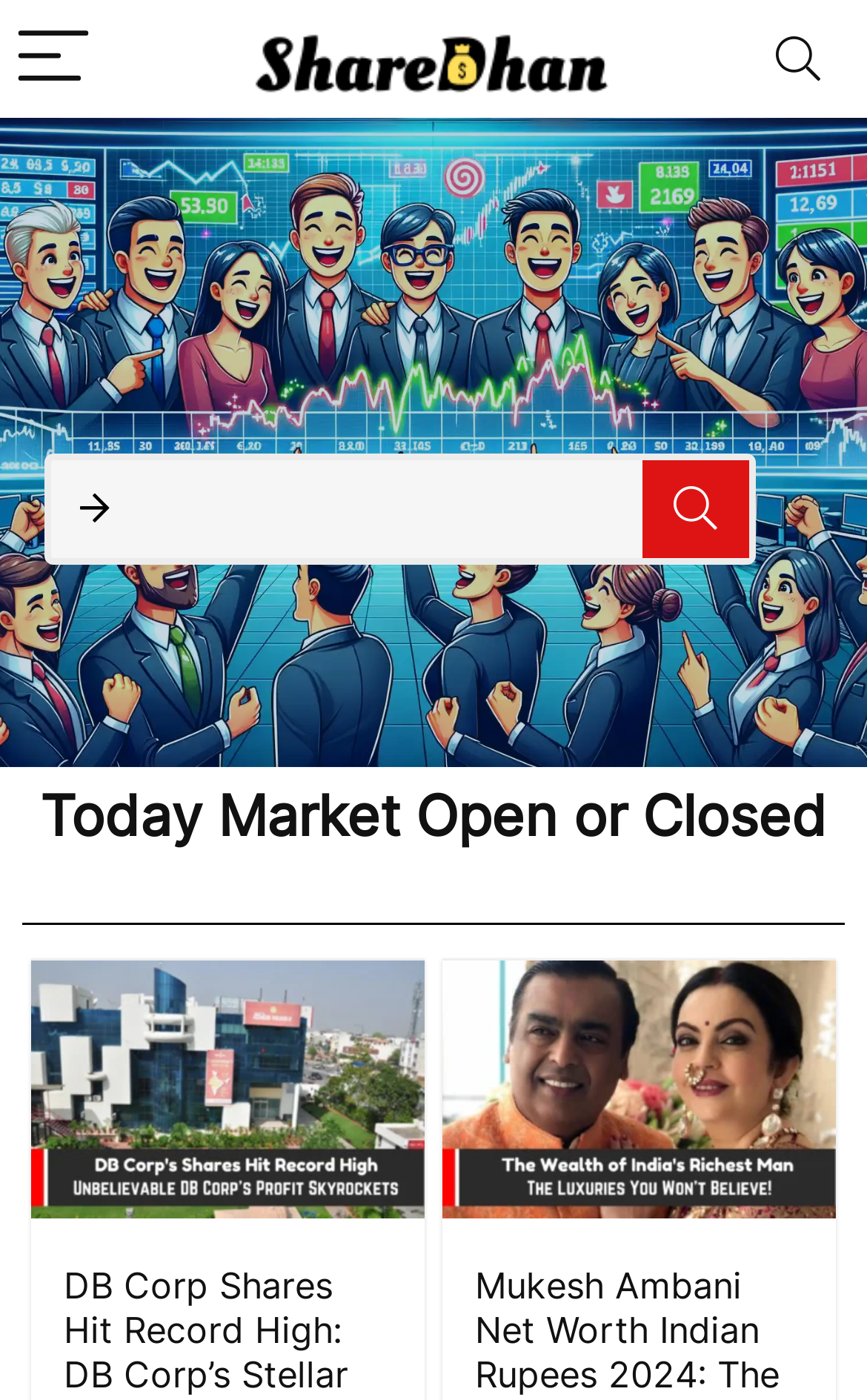Generate a thorough explanation of the webpage's elements.

The webpage is focused on providing information related to the stock market and wealth, as indicated by the title "Find Out Share Price Target Prediction » Sharedhan". At the top left corner, there is a menu button with an accompanying image. Next to it, on the top center, is the logo of Sharedhan, which is an image with the text "Sharedhan". On the top right corner, there is a search button with a search bar and a magnifying glass icon.

Below the top section, there is a heading that reads "Today Market Open or Closed", which is centered on the page. Underneath this heading, there are two figures with links to news articles. The first figure is on the left side of the page and contains an image with a link to an article titled "DB Corp Shares Hit Record High DB Corp's Stellar Q4 Performance A Game-Changer". The second figure is on the right side of the page and contains an image with a link to an article titled "Mukesh Ambani Net Worth Indian Rupees 2024 The Wealth of India's Richest Man image Via Vajiram & Ravi".